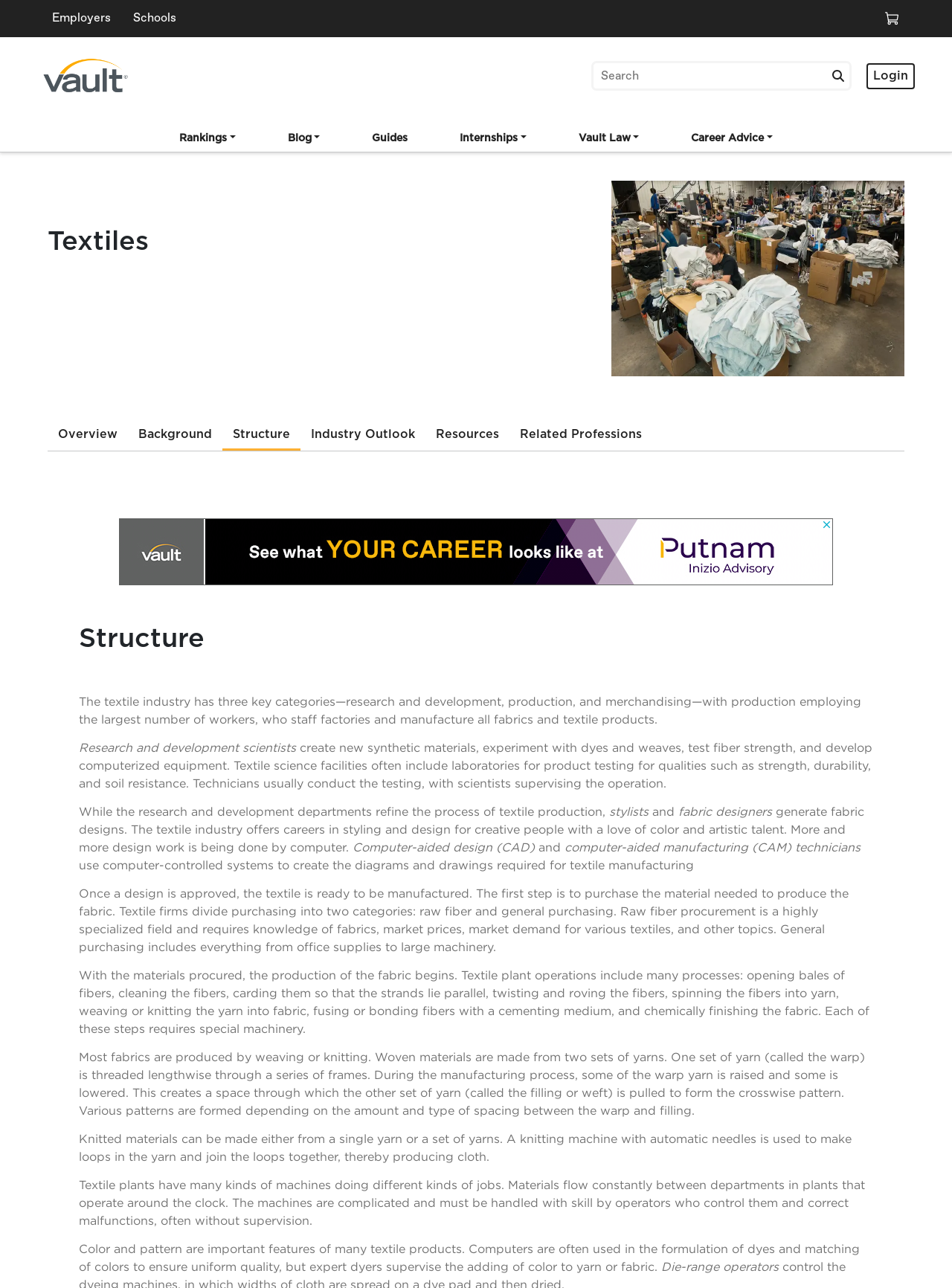Identify the bounding box coordinates of the element that should be clicked to fulfill this task: "Click on the 'Login' button". The coordinates should be provided as four float numbers between 0 and 1, i.e., [left, top, right, bottom].

[0.91, 0.049, 0.961, 0.069]